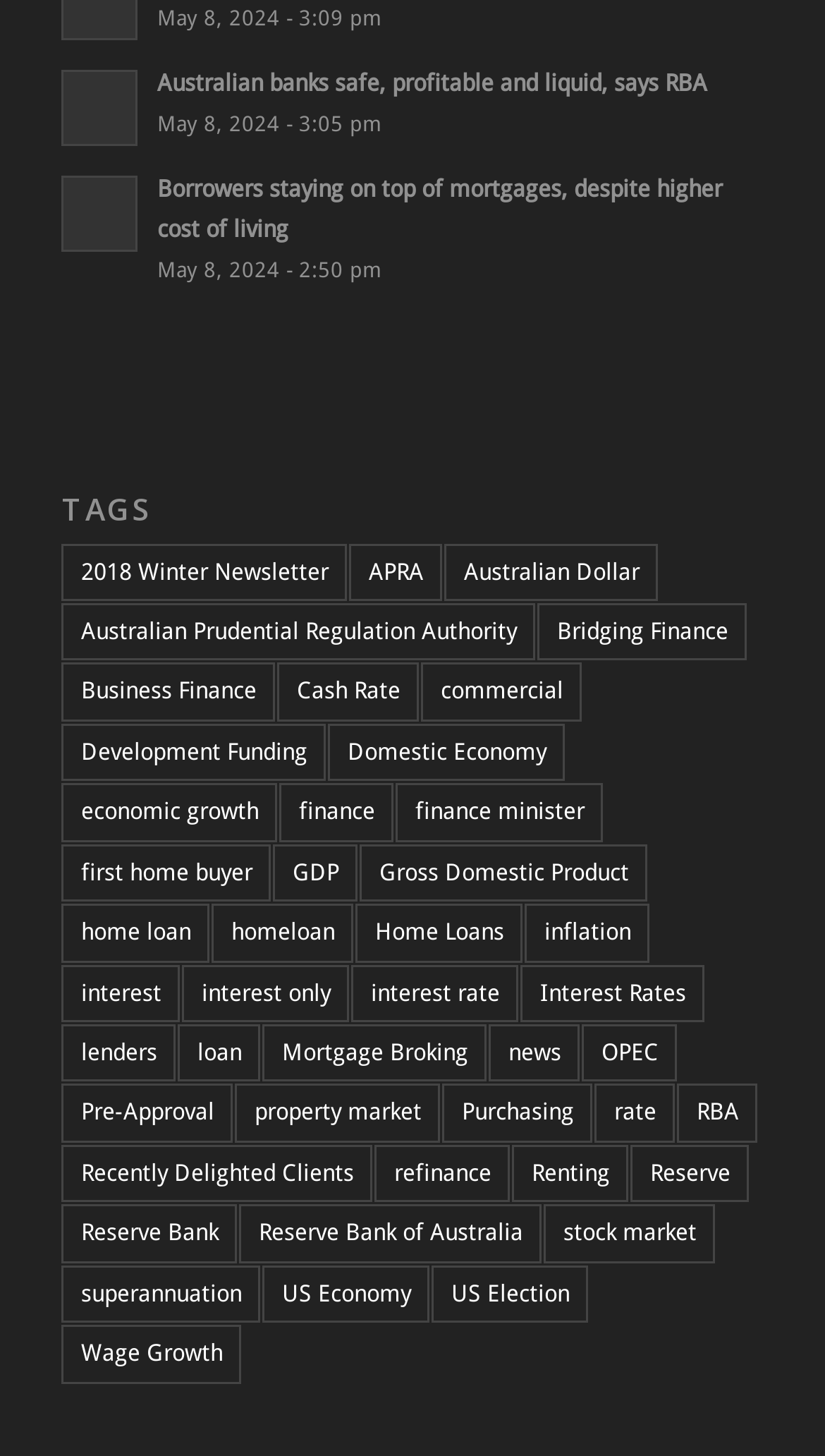Specify the bounding box coordinates of the element's region that should be clicked to achieve the following instruction: "Check recently delighted clients". The bounding box coordinates consist of four float numbers between 0 and 1, in the format [left, top, right, bottom].

[0.075, 0.786, 0.452, 0.826]